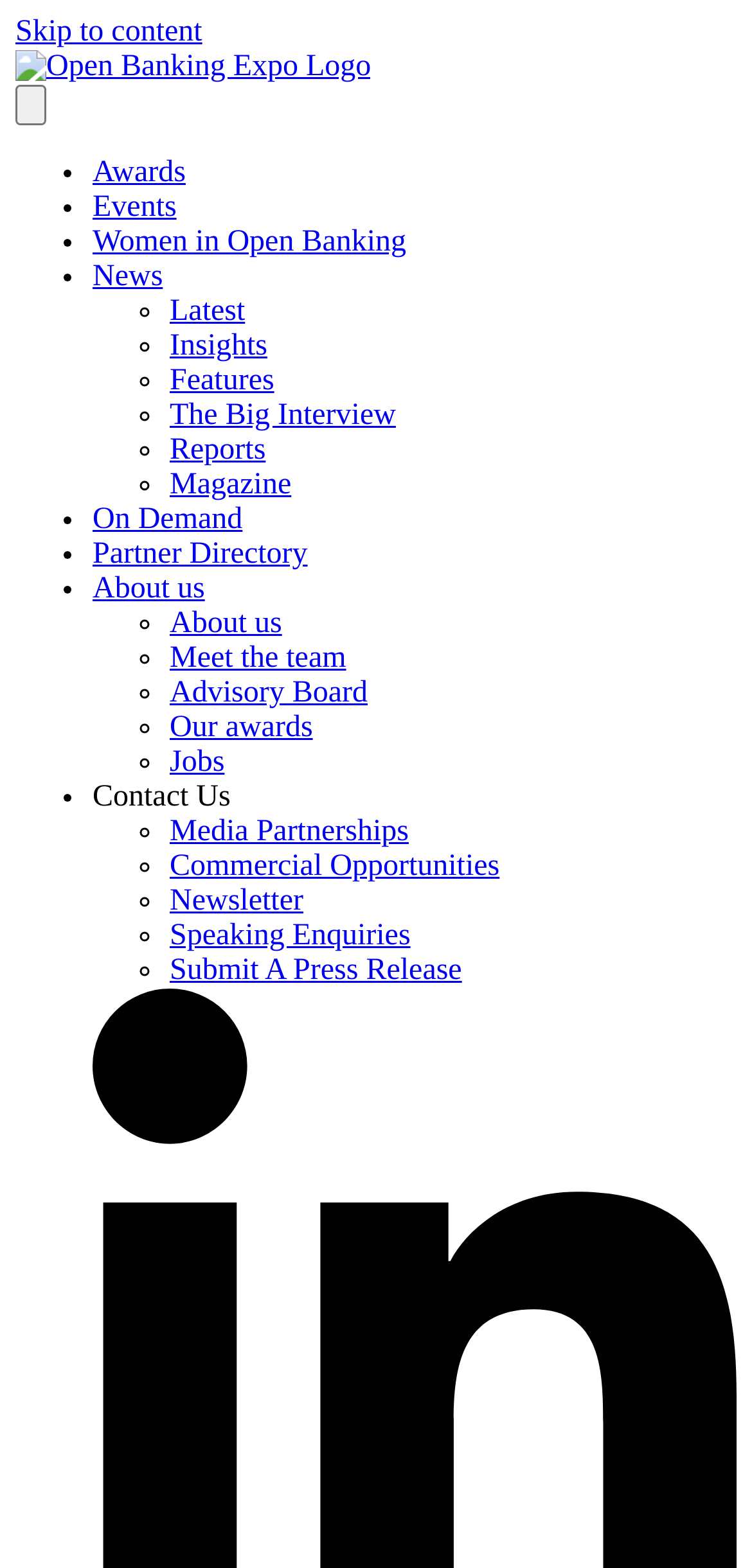Determine the bounding box coordinates of the clickable element necessary to fulfill the instruction: "Click on Menu". Provide the coordinates as four float numbers within the 0 to 1 range, i.e., [left, top, right, bottom].

[0.021, 0.054, 0.062, 0.08]